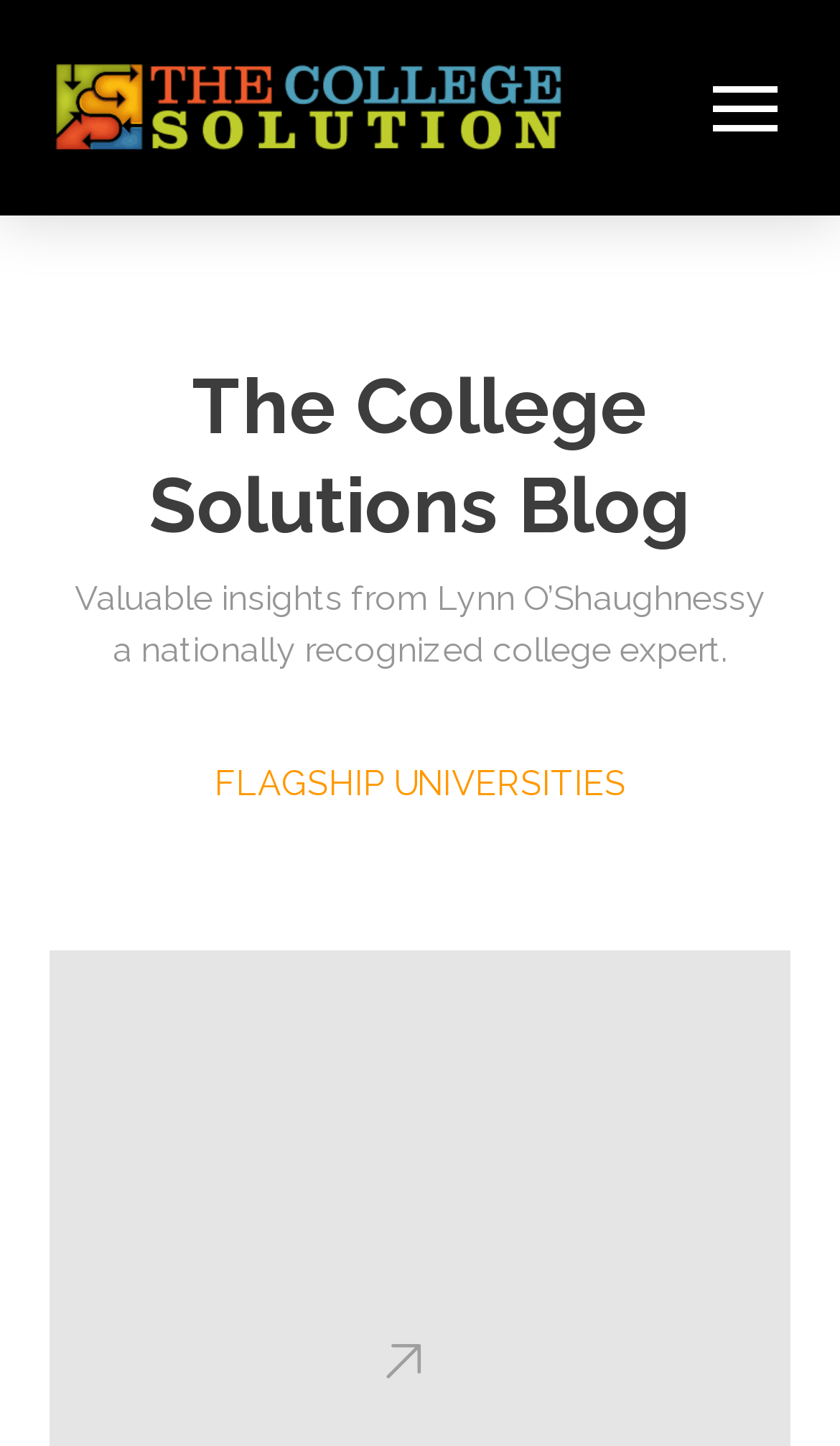What is the purpose of the button?
Examine the screenshot and reply with a single word or phrase.

Toggle Off Canvas Content